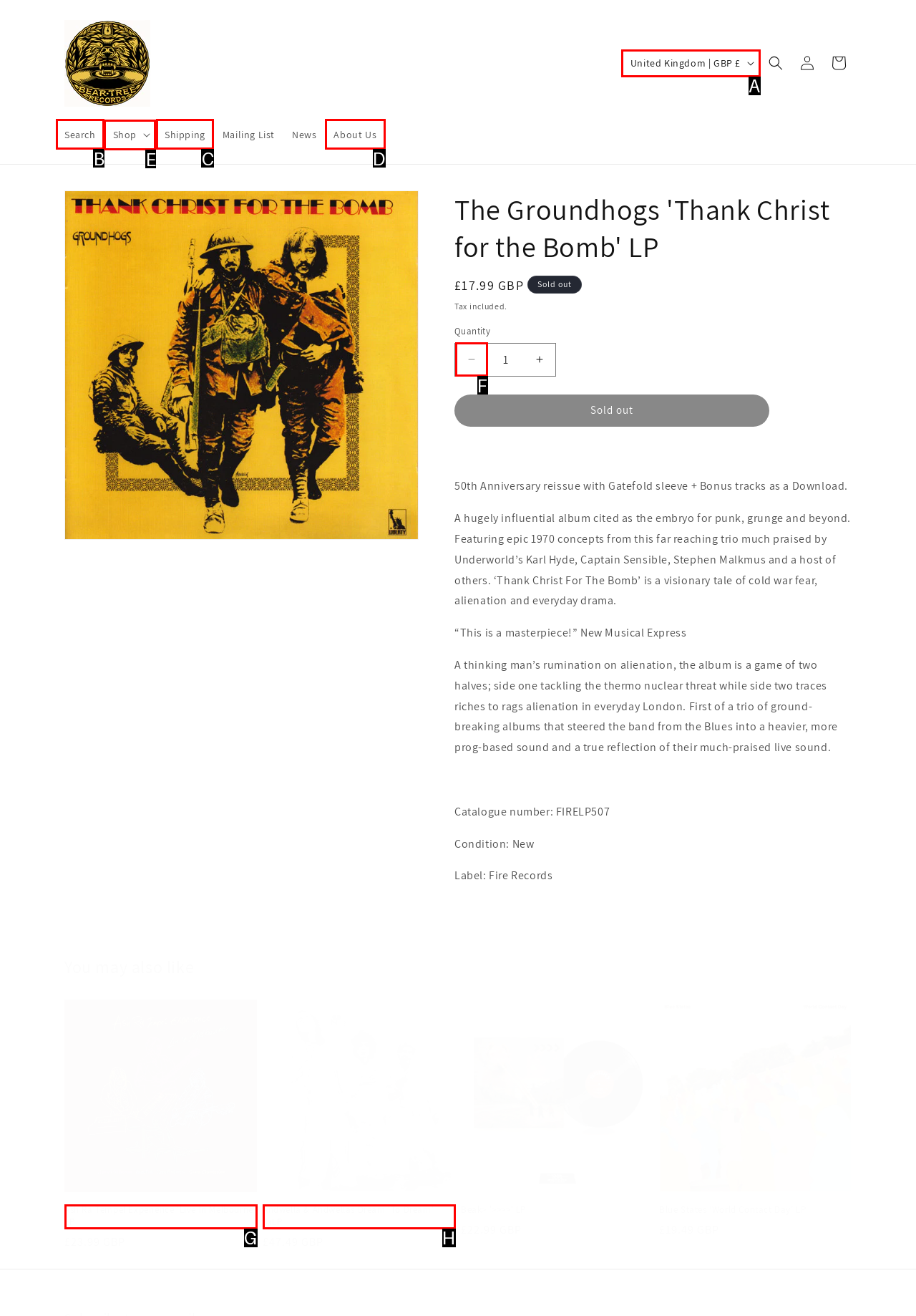Tell me which letter I should select to achieve the following goal: Click on the 'Shop' button
Answer with the corresponding letter from the provided options directly.

E